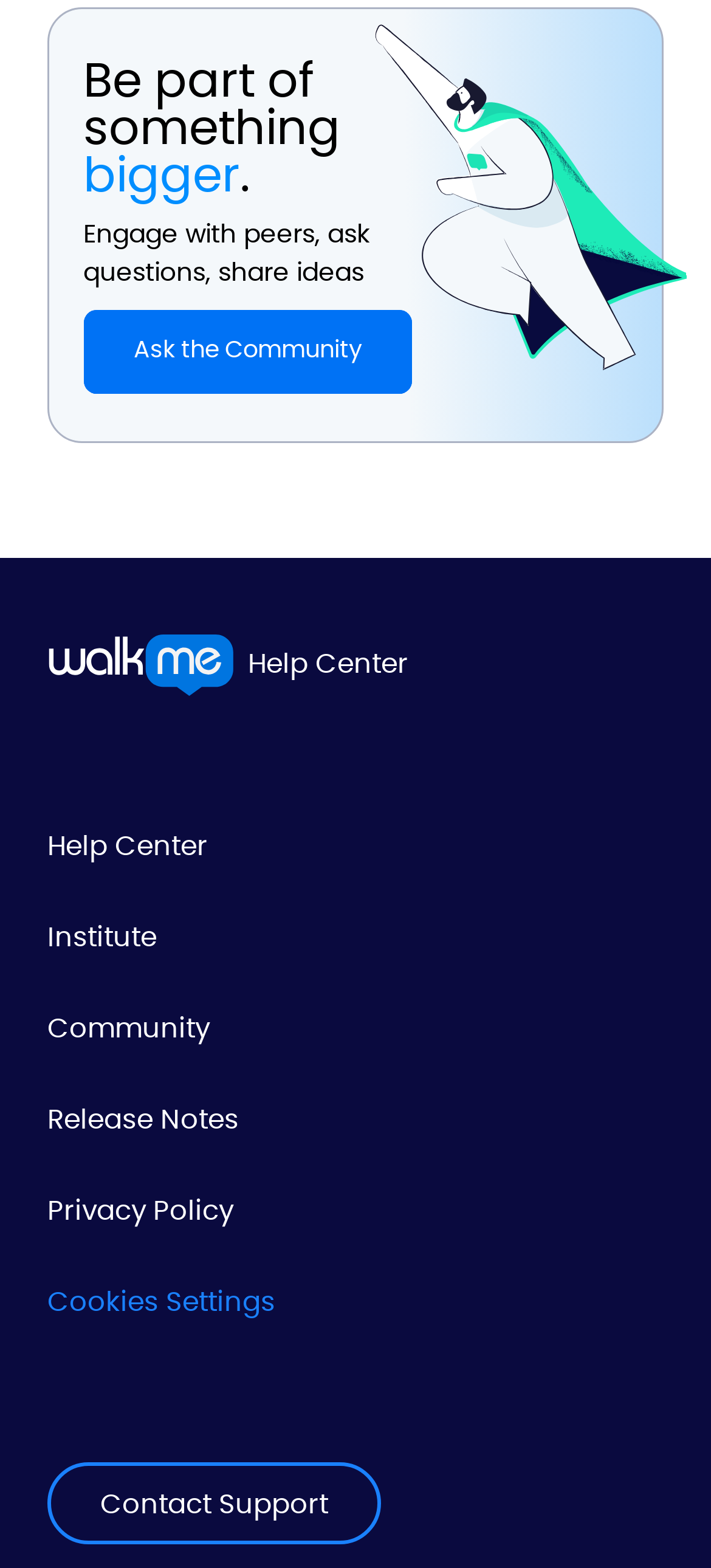Could you find the bounding box coordinates of the clickable area to complete this instruction: "Contact 'Support'"?

[0.067, 0.933, 0.536, 0.985]